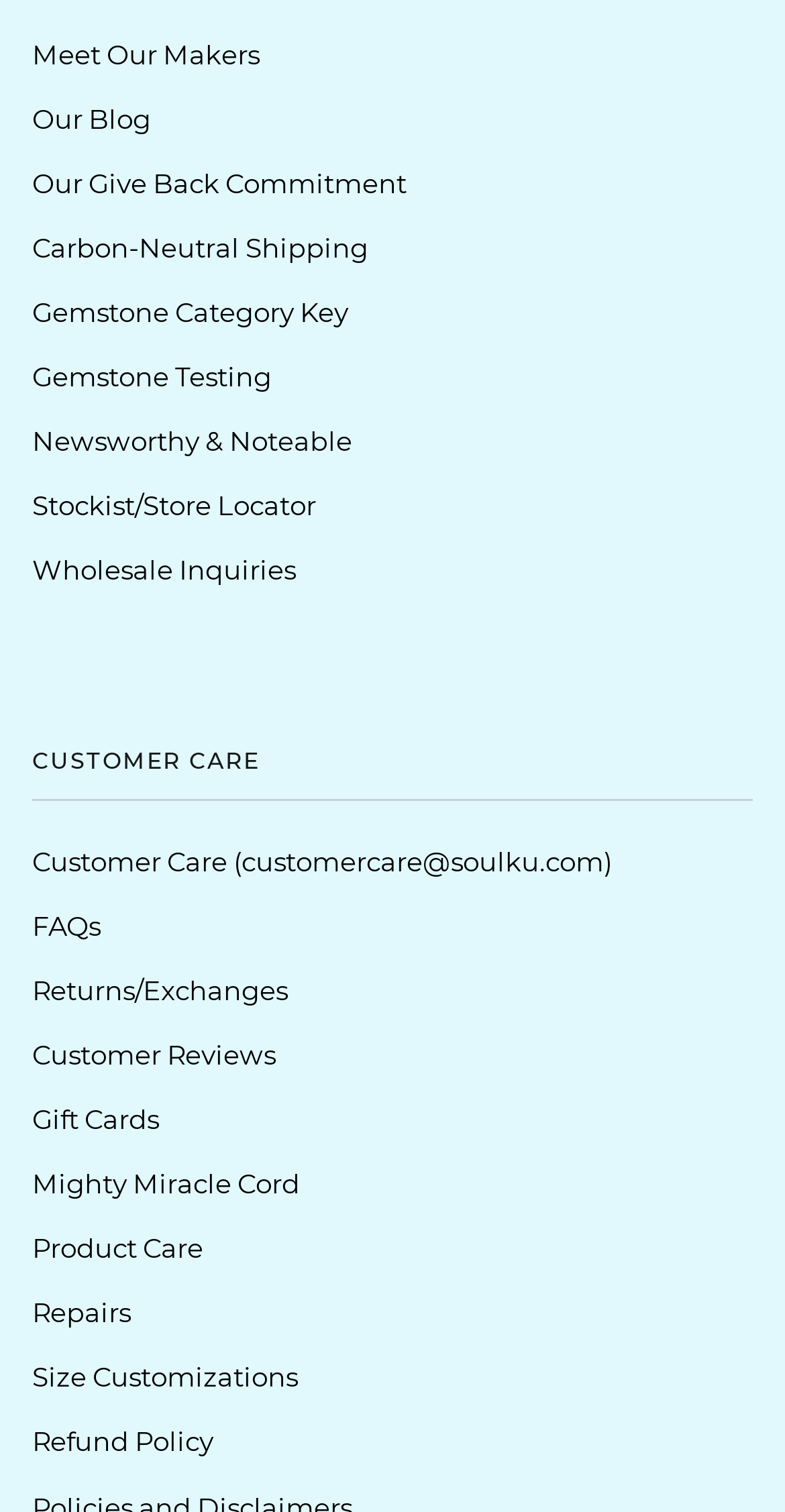Can you provide the bounding box coordinates for the element that should be clicked to implement the instruction: "Contact Customer Care"?

[0.041, 0.531, 0.779, 0.553]